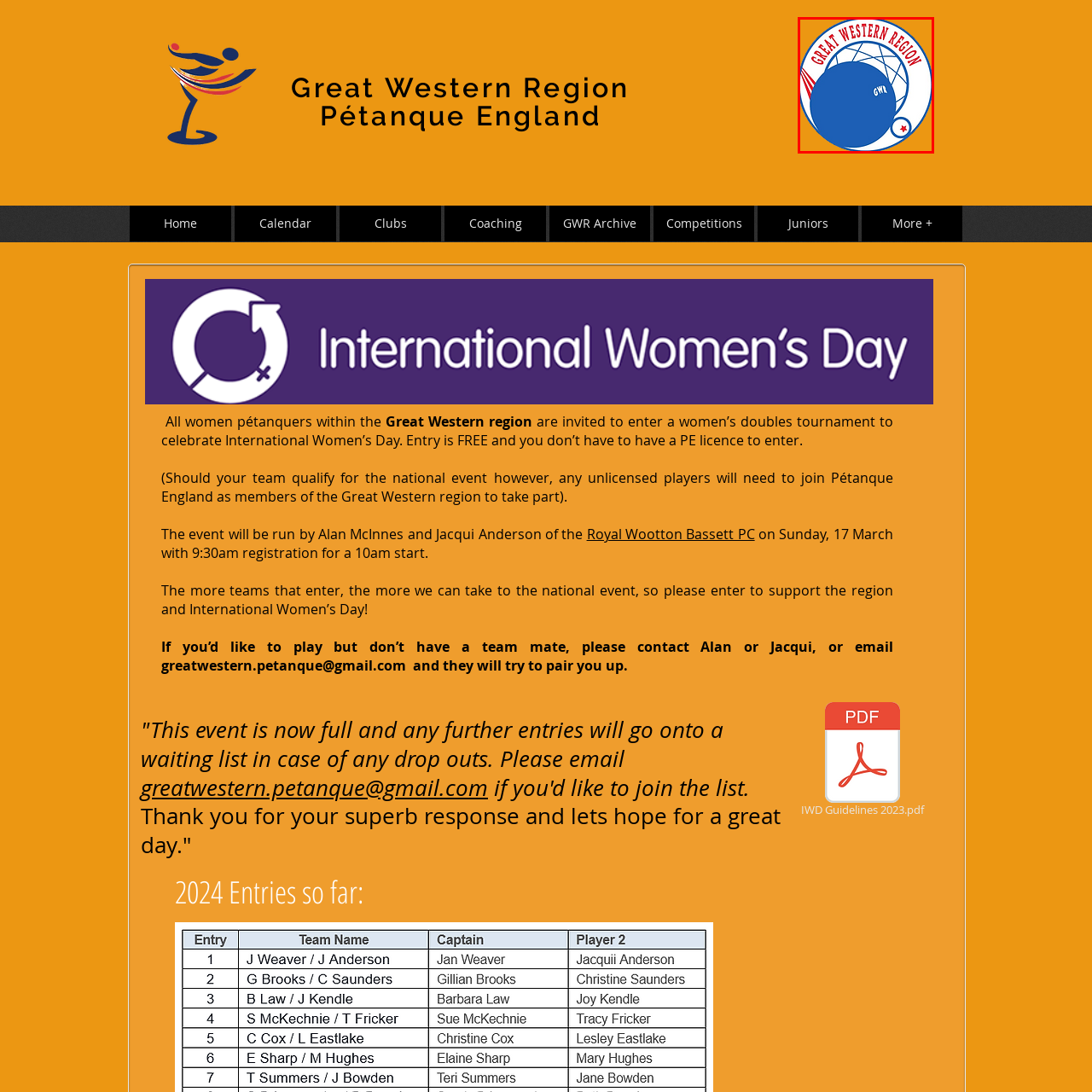What is the shape of the frame surrounding the ball?
Pay attention to the image part enclosed by the red bounding box and answer the question using a single word or a short phrase.

circular